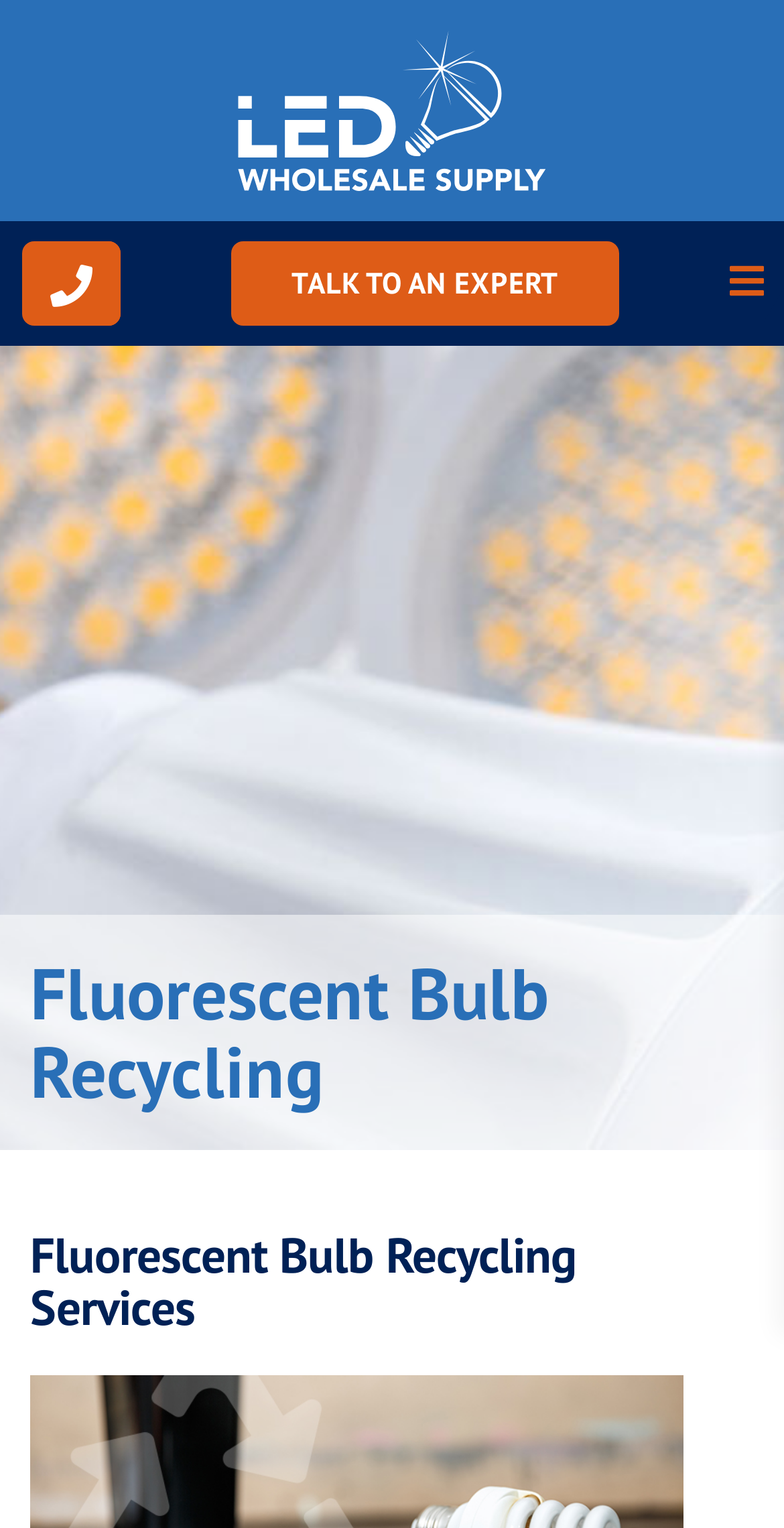Consider the image and give a detailed and elaborate answer to the question: 
What type of products does the company supply?

I inferred this by looking at the link element with the description 'LED Wholesale Supply Logo', which suggests that the company supplies LED products, likely wholesale.